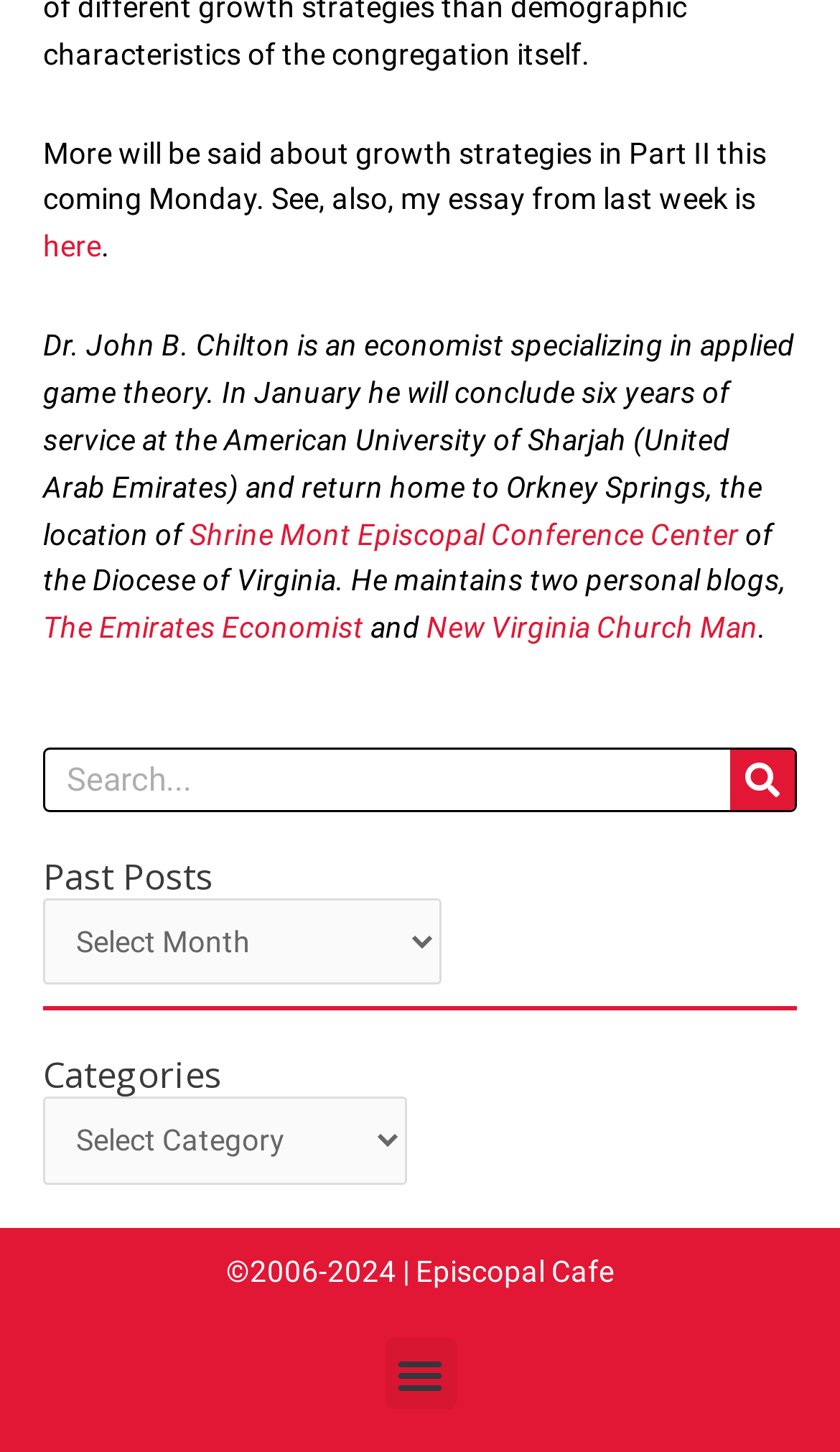Determine the bounding box coordinates for the UI element matching this description: "parent_node: Search name="s" placeholder="Search..."".

[0.054, 0.517, 0.869, 0.558]